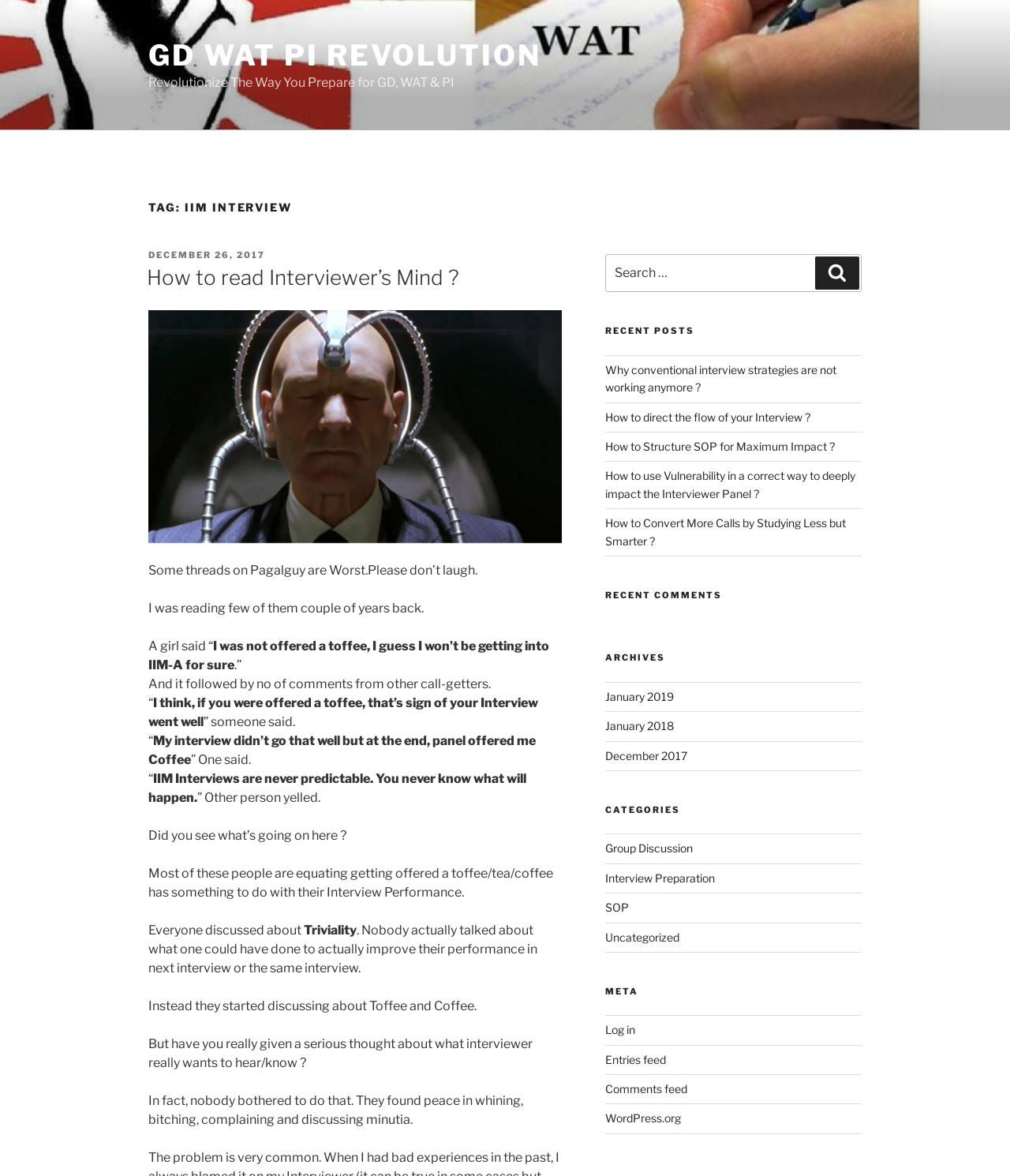Please determine the bounding box of the UI element that matches this description: Interview Preparation. The coordinates should be given as (top-left x, top-left y, bottom-right x, bottom-right y), with all values between 0 and 1.

[0.599, 0.741, 0.707, 0.752]